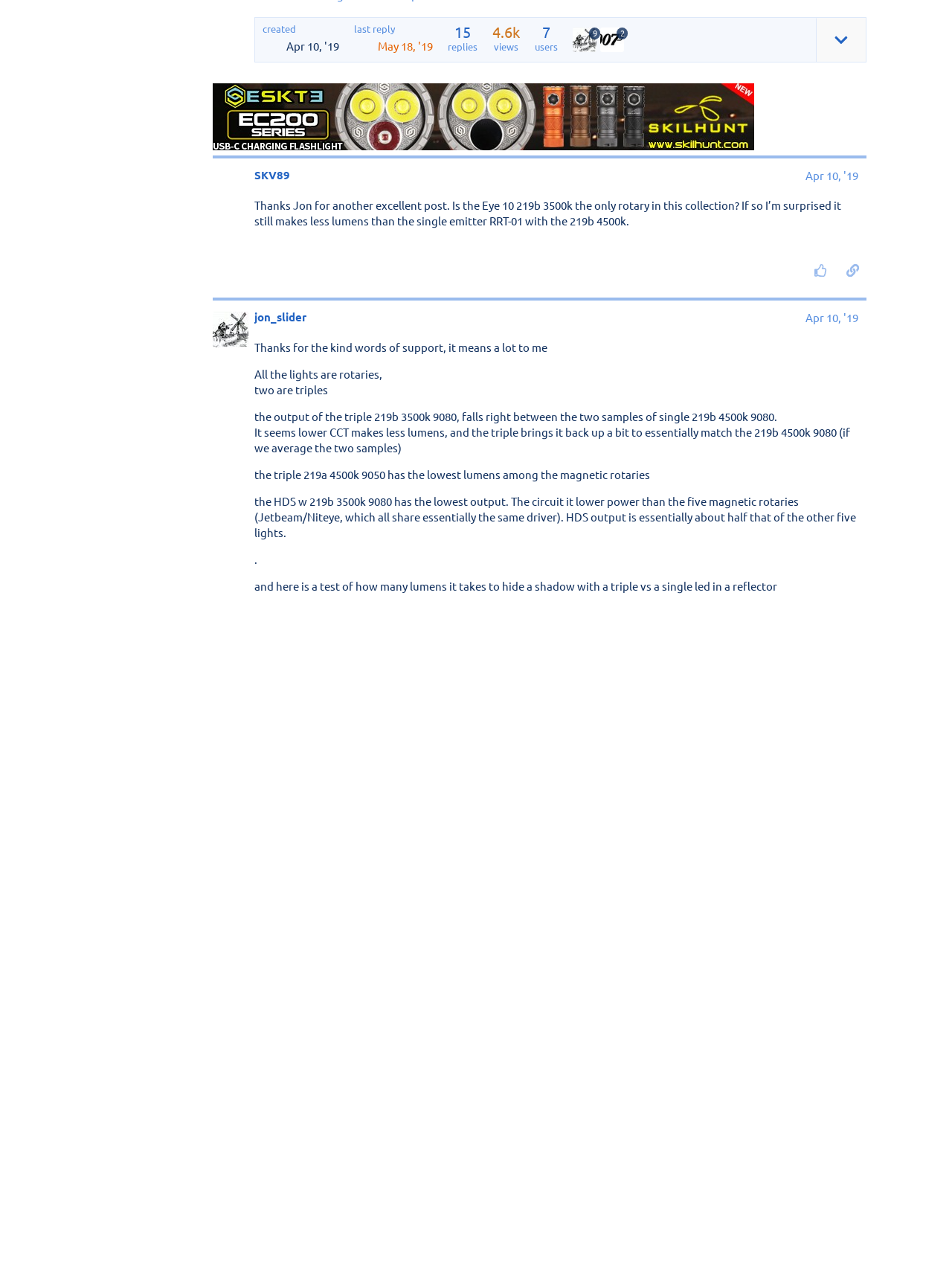Using the provided element description "review", determine the bounding box coordinates of the UI element.

[0.537, 0.554, 0.58, 0.567]